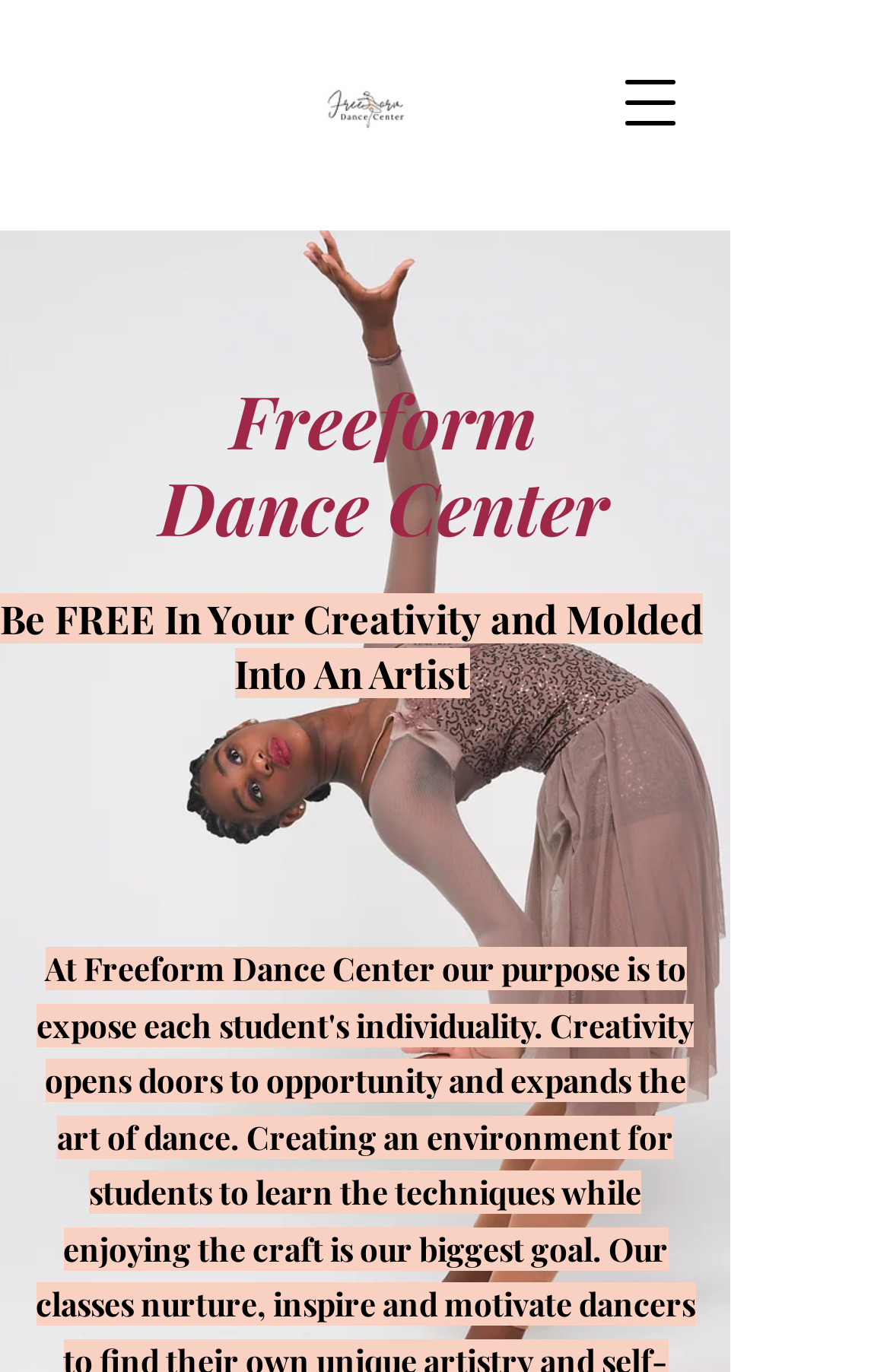Detail the various sections and features present on the webpage.

The webpage is the homepage of the Freeform Dance Center. At the top left, there is a logo of Freeform Dance Center, which is an image of 'Freeform Logo (5).png'. To the right of the logo, there is a button to open the navigation menu. 

Below the logo and the navigation button, there is a heading that reads 'Freeform Dance Center'. Underneath the heading, there is a paragraph of text that says 'Be FREE In Your Creativity and Molded Into An Artist'. 

On the top section of the page, there is a region labeled as 'Home: Welcome'. At the bottom right of the page, there is an iframe containing Wix Chat.